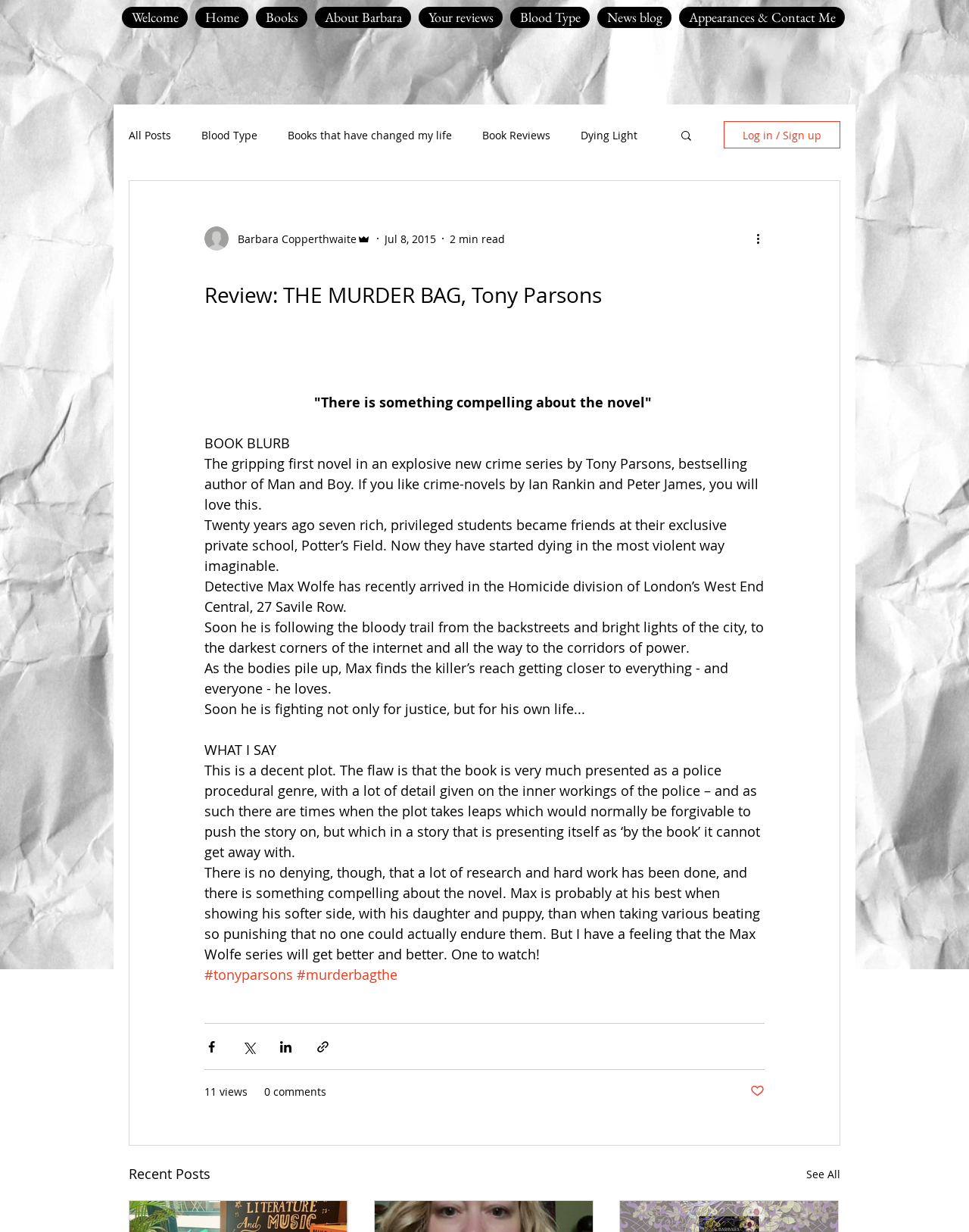Produce an extensive caption that describes everything on the webpage.

This webpage is a book review blog, with a focus on crime novels. At the top, there is a navigation menu with links to various sections of the site, including "Welcome", "Home", "Books", "About Barbara", and "News blog". Below this, there is a secondary navigation menu with links to specific categories of posts, such as "Blood Type", "Book Reviews", and "Historical Fiction".

The main content of the page is a book review, titled "Review: THE MURDER BAG, Tony Parsons". The review is divided into sections, with a brief summary of the book at the top, followed by a longer review written by the blogger. The review discusses the plot and characters of the book, and provides the blogger's opinion on the strengths and weaknesses of the novel.

To the right of the review, there are several buttons and links, including a "Search" button, a "Log in / Sign up" button, and links to share the review on social media platforms such as Facebook, Twitter, and LinkedIn. There is also a counter showing the number of views and comments on the post.

At the bottom of the page, there is a heading "Recent Posts" with a link to "See All" recent posts.